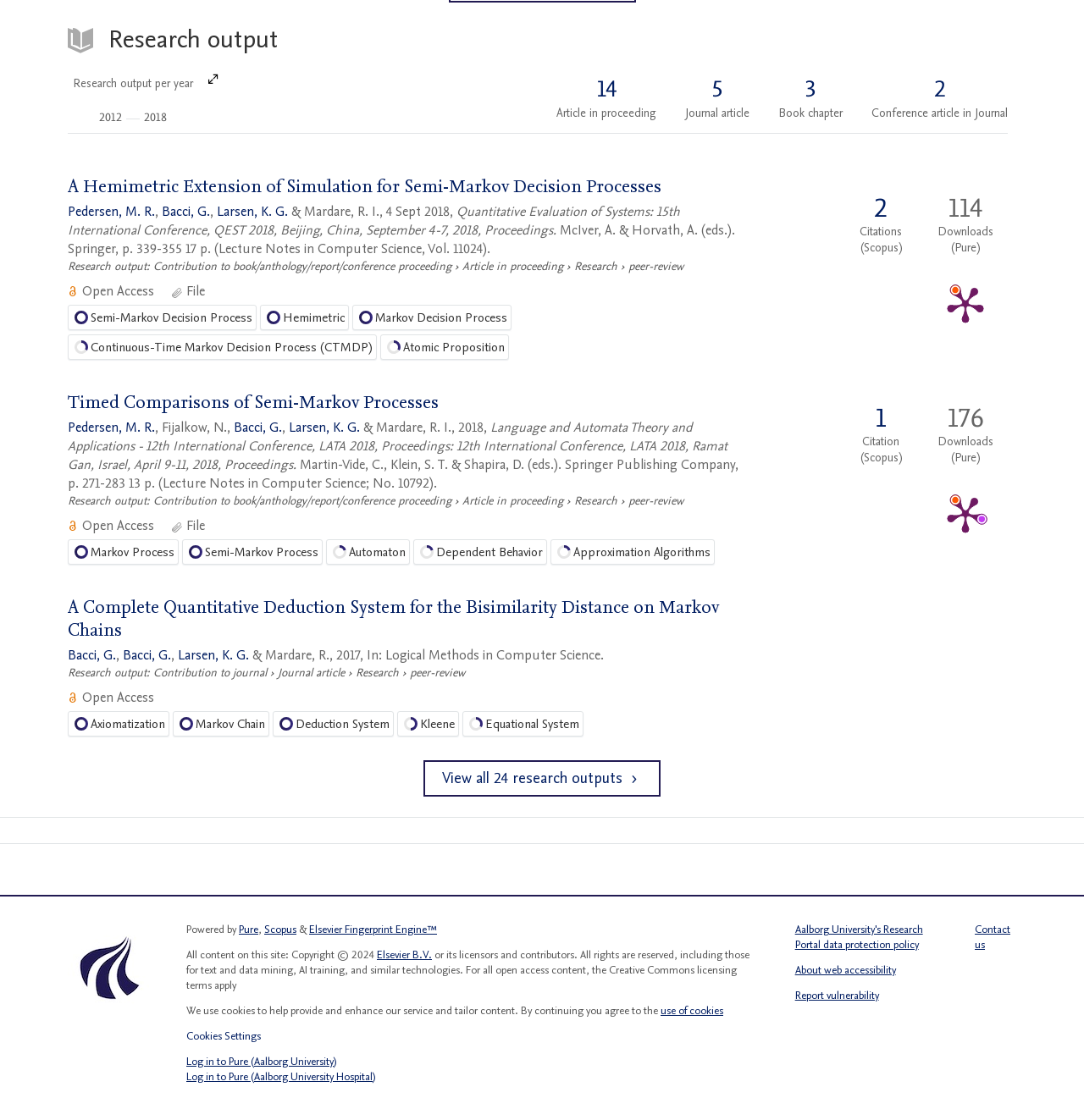Please predict the bounding box coordinates (top-left x, top-left y, bottom-right x, bottom-right y) for the UI element in the screenshot that fits the description: Markov Decision Process 100%

[0.325, 0.272, 0.472, 0.295]